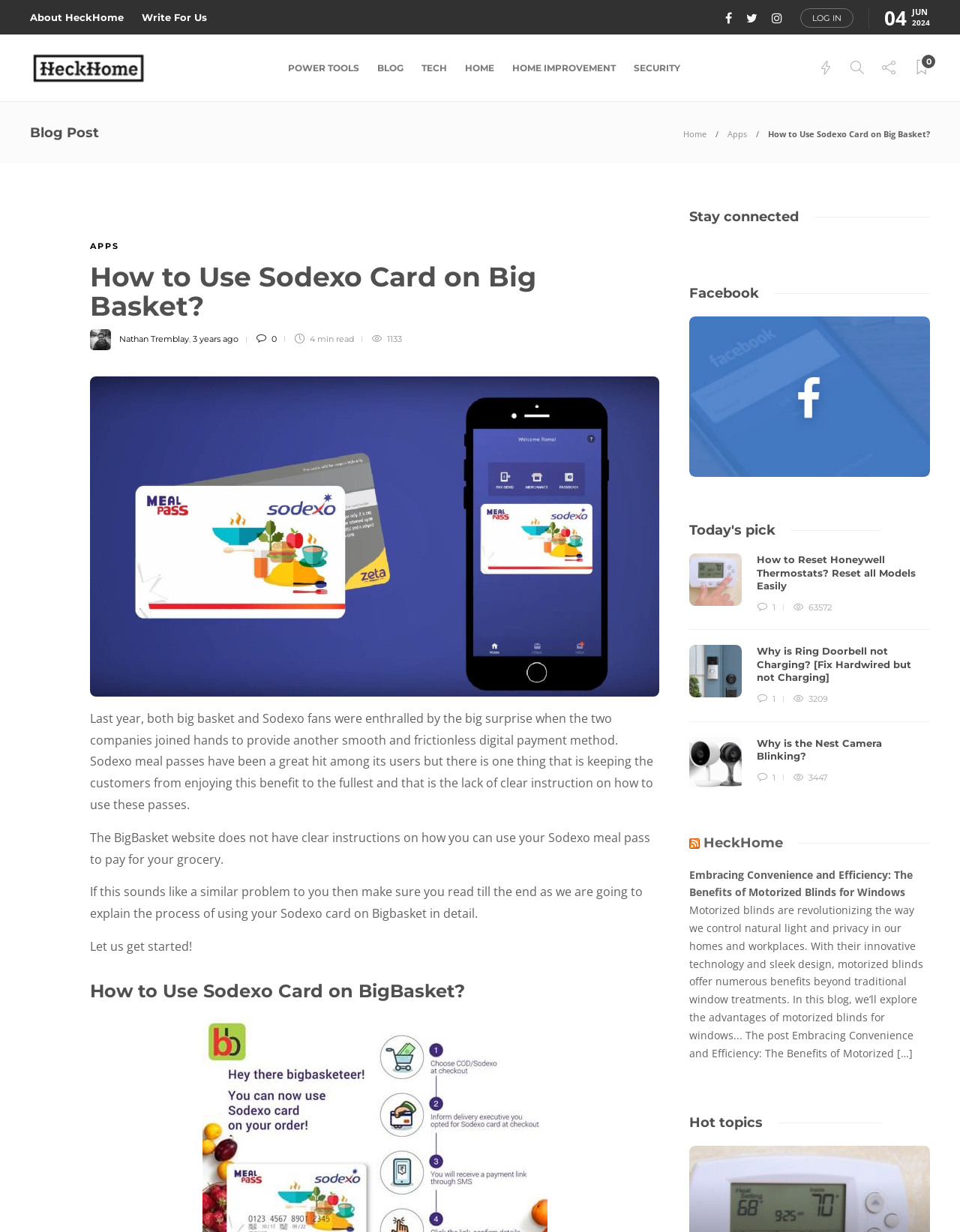Can you identify the bounding box coordinates of the clickable region needed to carry out this instruction: 'Click on 'LOG IN' button'? The coordinates should be four float numbers within the range of 0 to 1, stated as [left, top, right, bottom].

[0.834, 0.007, 0.889, 0.023]